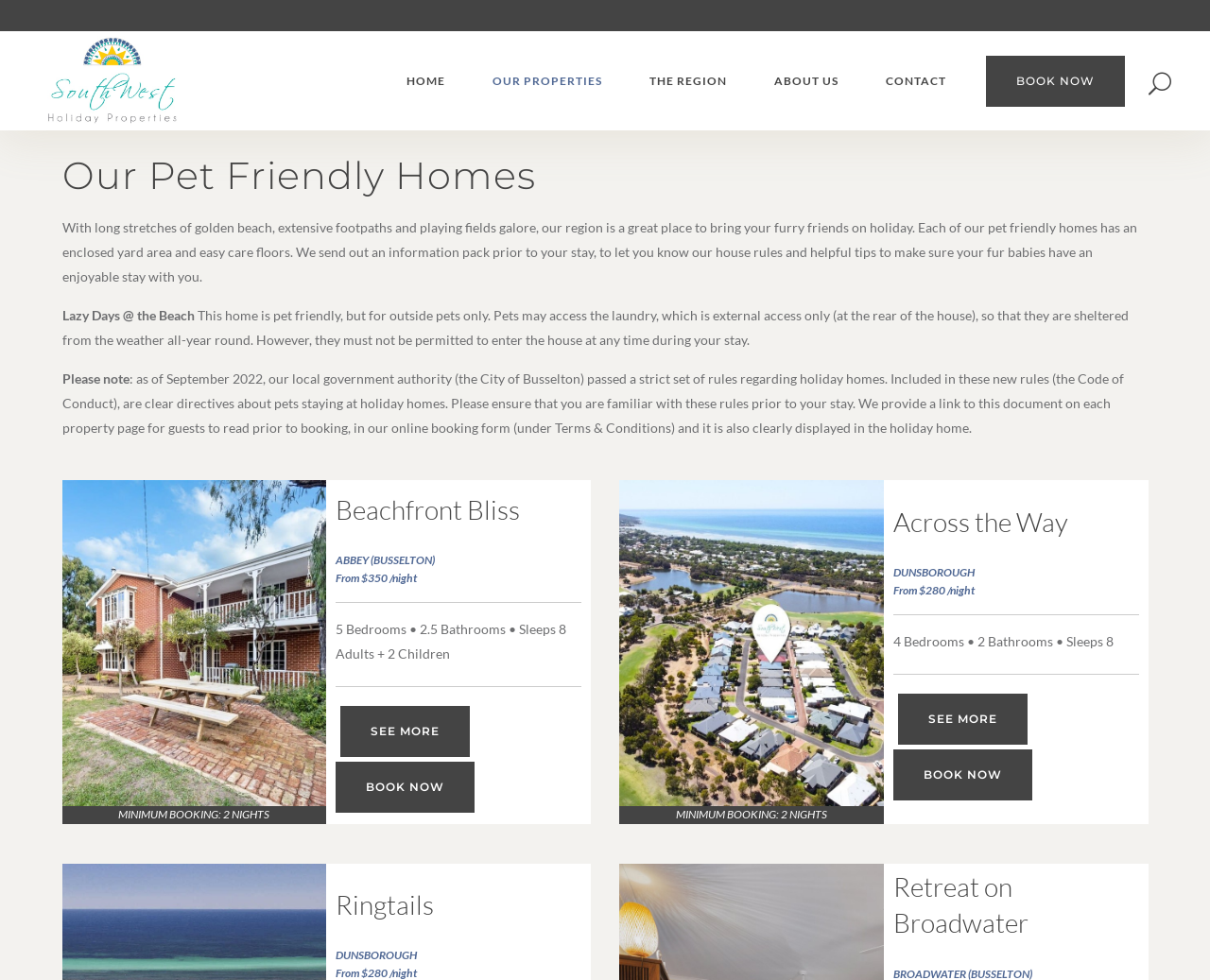Provide the bounding box coordinates of the area you need to click to execute the following instruction: "Click on HOME".

[0.316, 0.032, 0.388, 0.133]